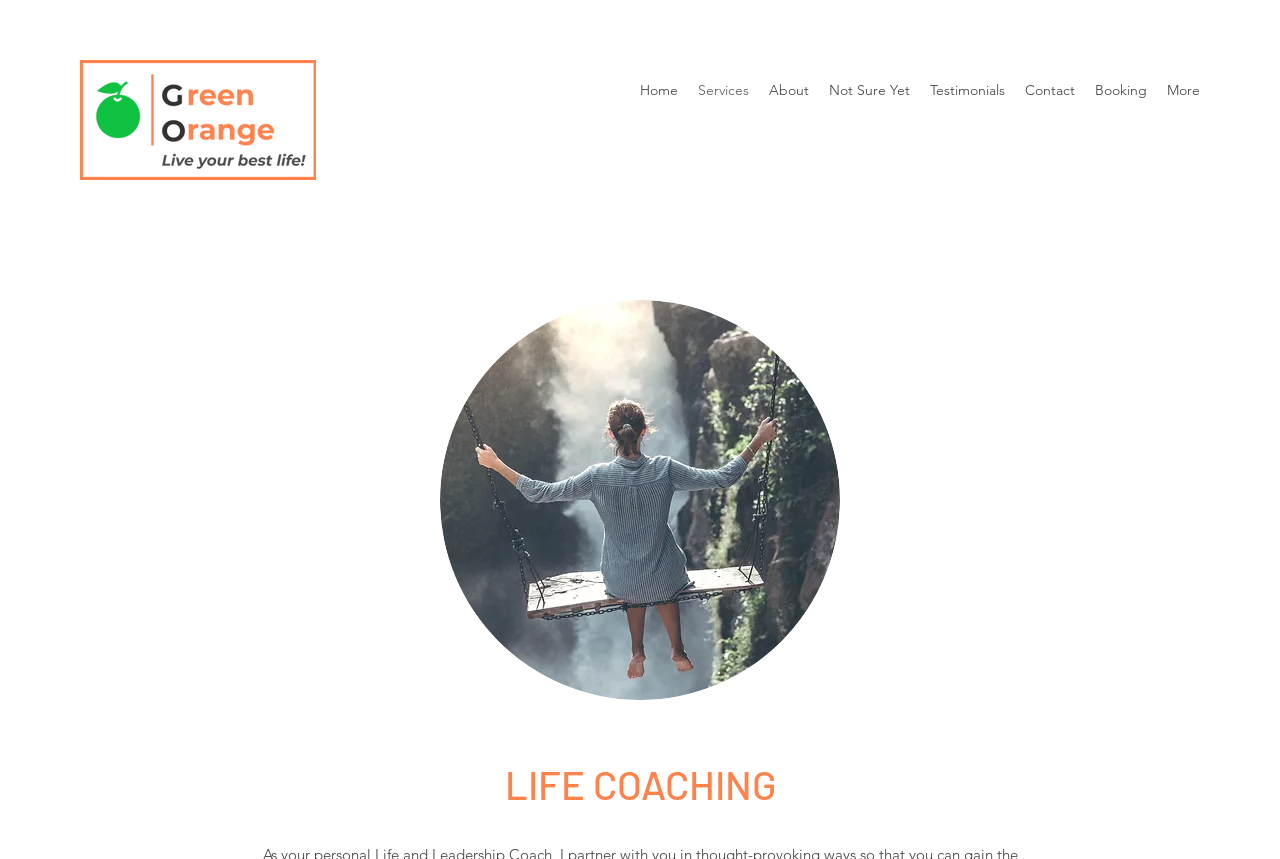Please examine the image and provide a detailed answer to the question: What is the background image of the webpage?

The background image of the webpage appears to be a photograph of a person in a natural setting, possibly a forest or a mountain, as indicated by the image description 'pexels-artem-beliaikin-1122868.jpg'.